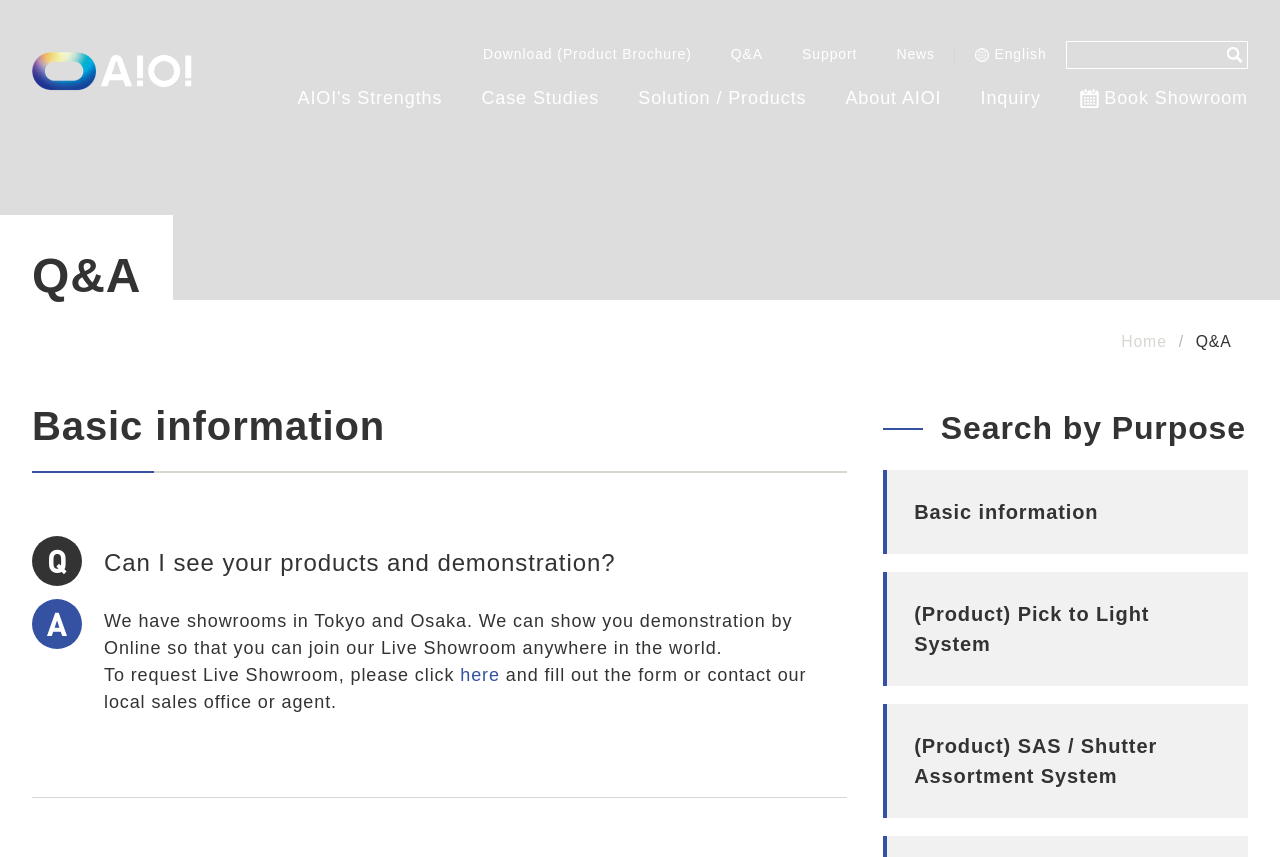Bounding box coordinates are given in the format (top-left x, top-left y, bottom-right x, bottom-right y). All values should be floating point numbers between 0 and 1. Provide the bounding box coordinate for the UI element described as: About AIOI

[0.661, 0.101, 0.736, 0.128]